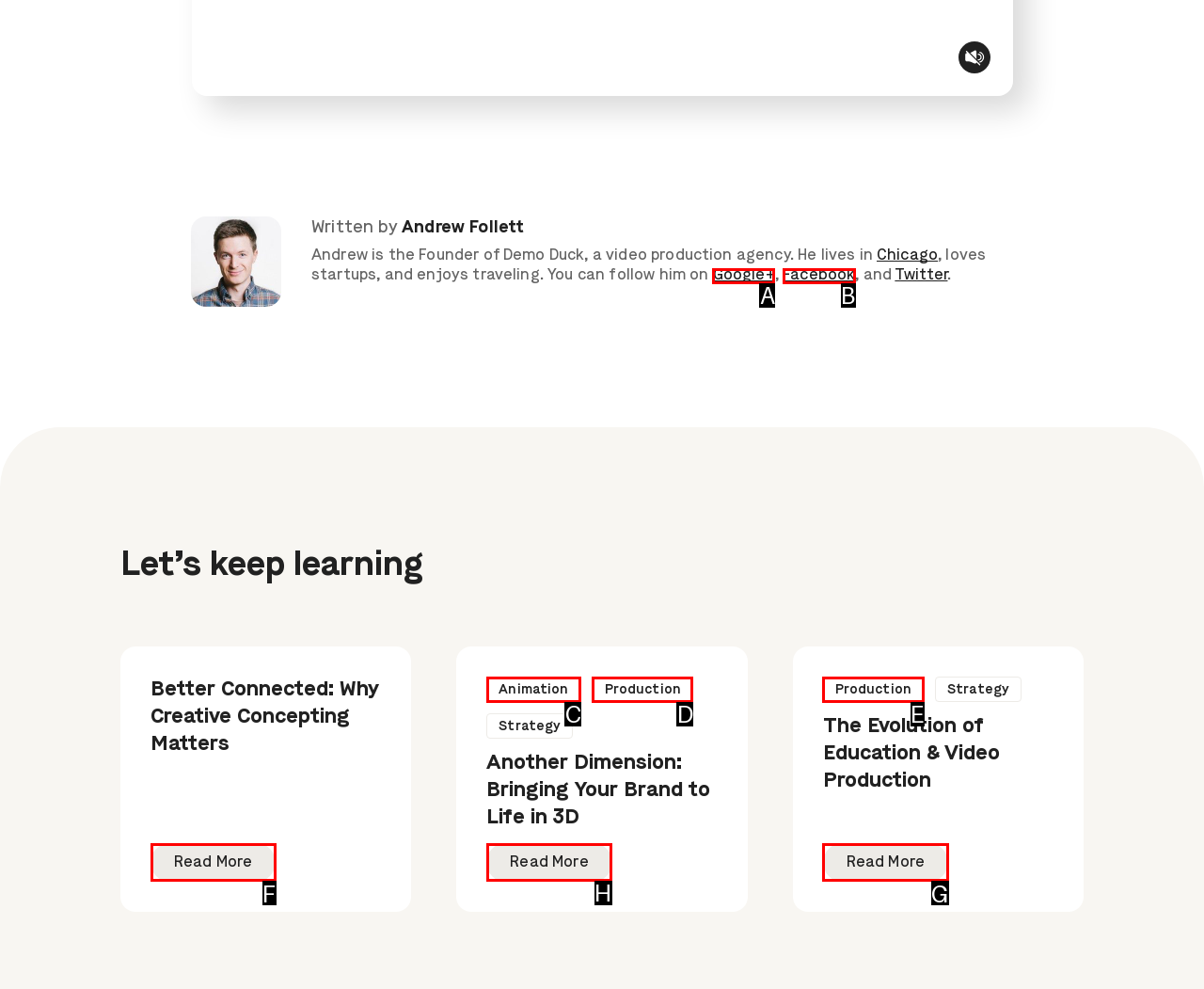Indicate the letter of the UI element that should be clicked to accomplish the task: Learn more about Another Dimension: Bringing Your Brand to Life in 3D. Answer with the letter only.

H